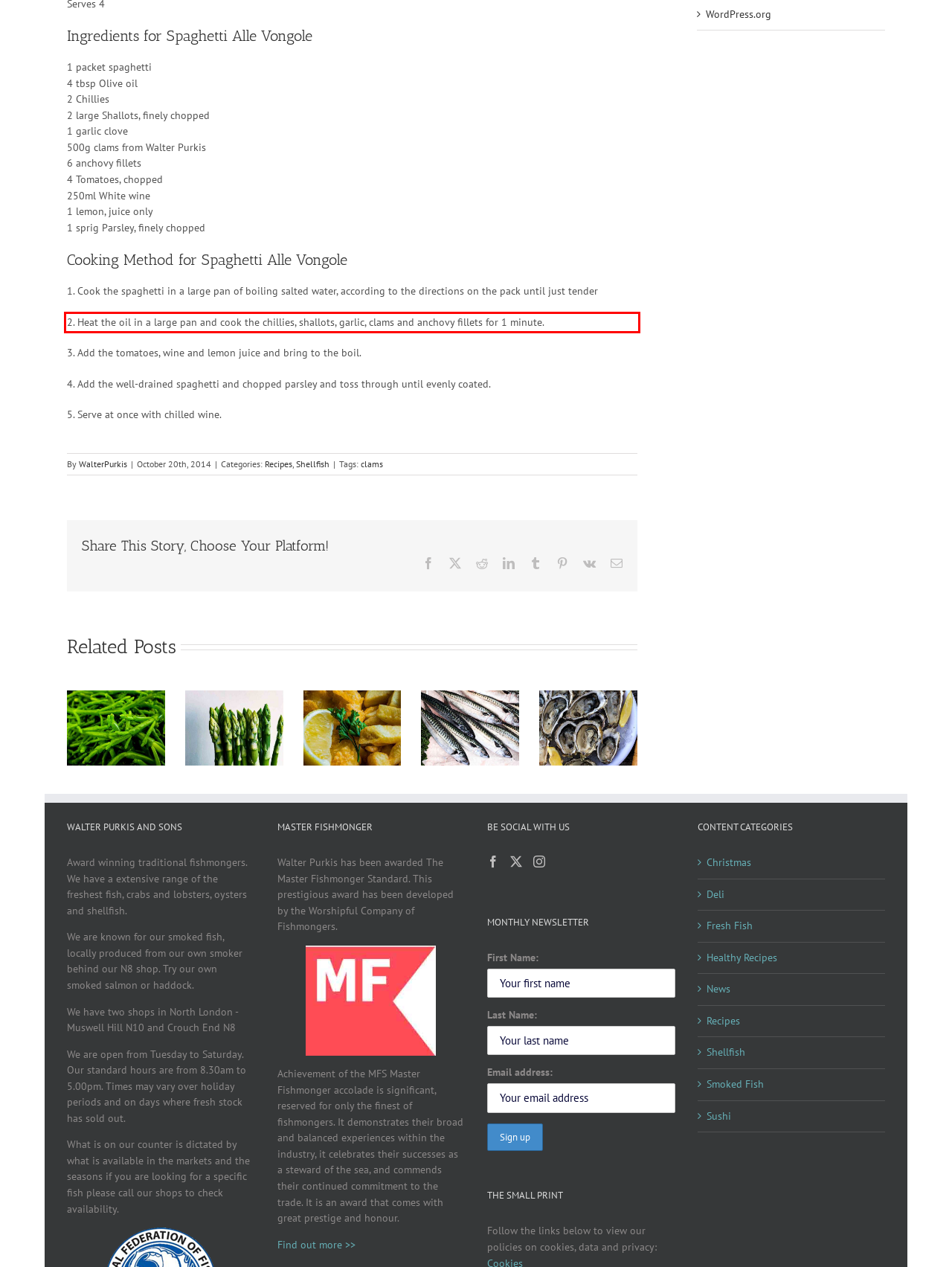Please identify and extract the text content from the UI element encased in a red bounding box on the provided webpage screenshot.

2. Heat the oil in a large pan and cook the chillies, shallots, garlic, clams and anchovy fillets for 1 minute.